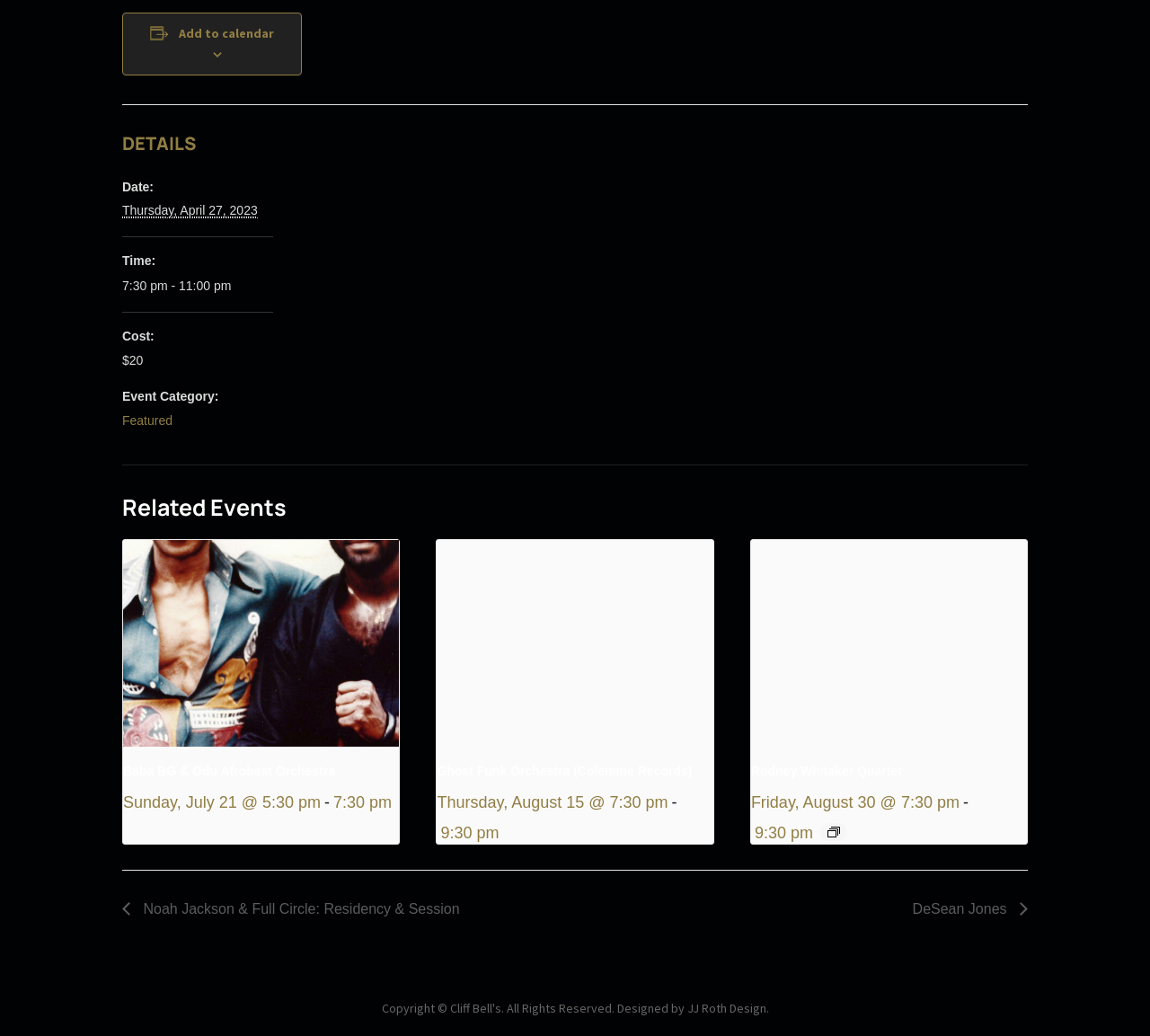Please determine the bounding box coordinates for the UI element described here. Use the format (top-left x, top-left y, bottom-right x, bottom-right y) with values bounded between 0 and 1: Ghost Funk Orchestra (Colemine Records)

[0.38, 0.737, 0.602, 0.751]